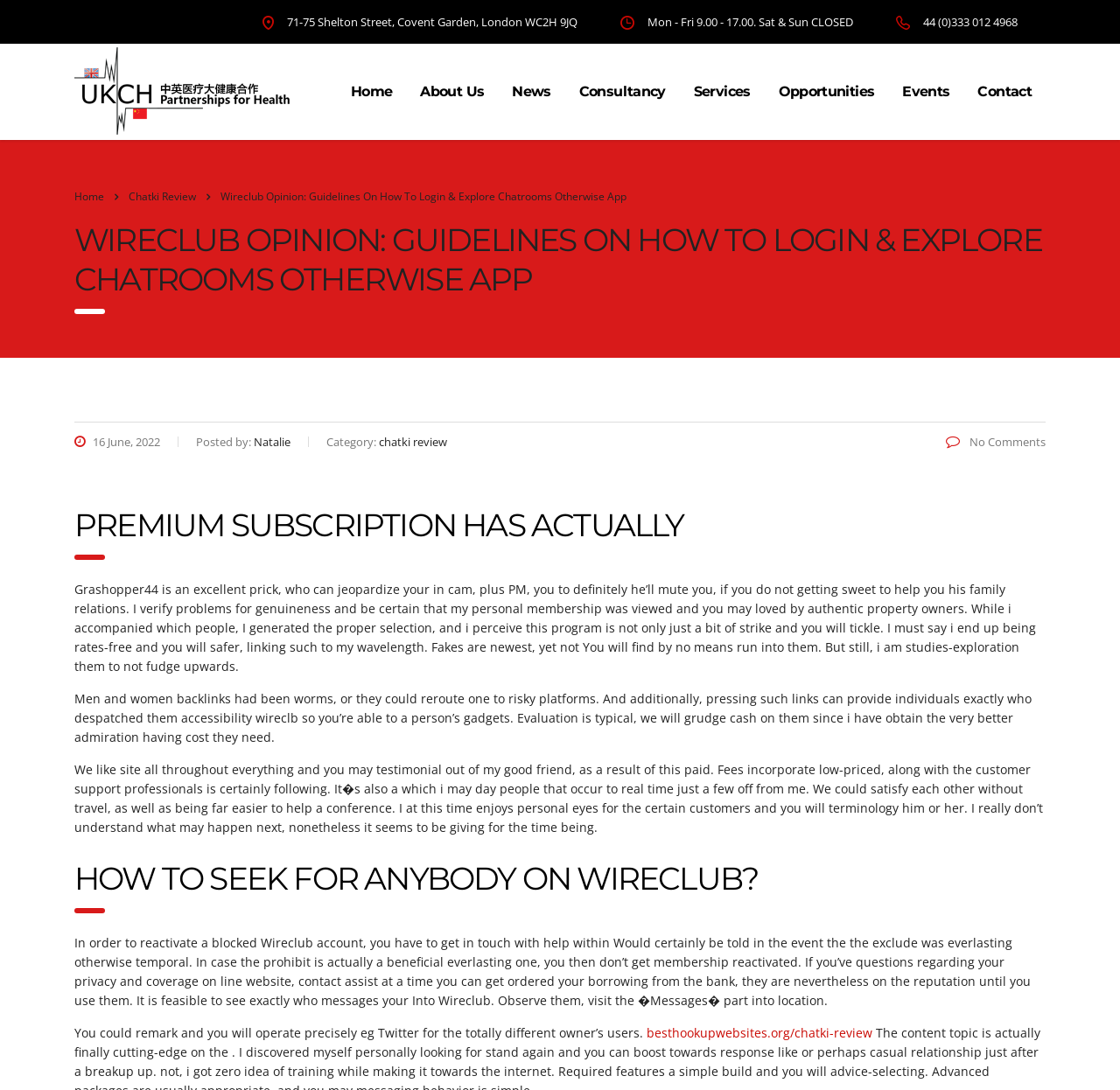Locate the bounding box of the UI element based on this description: "chatki review". Provide four float numbers between 0 and 1 as [left, top, right, bottom].

[0.115, 0.173, 0.175, 0.187]